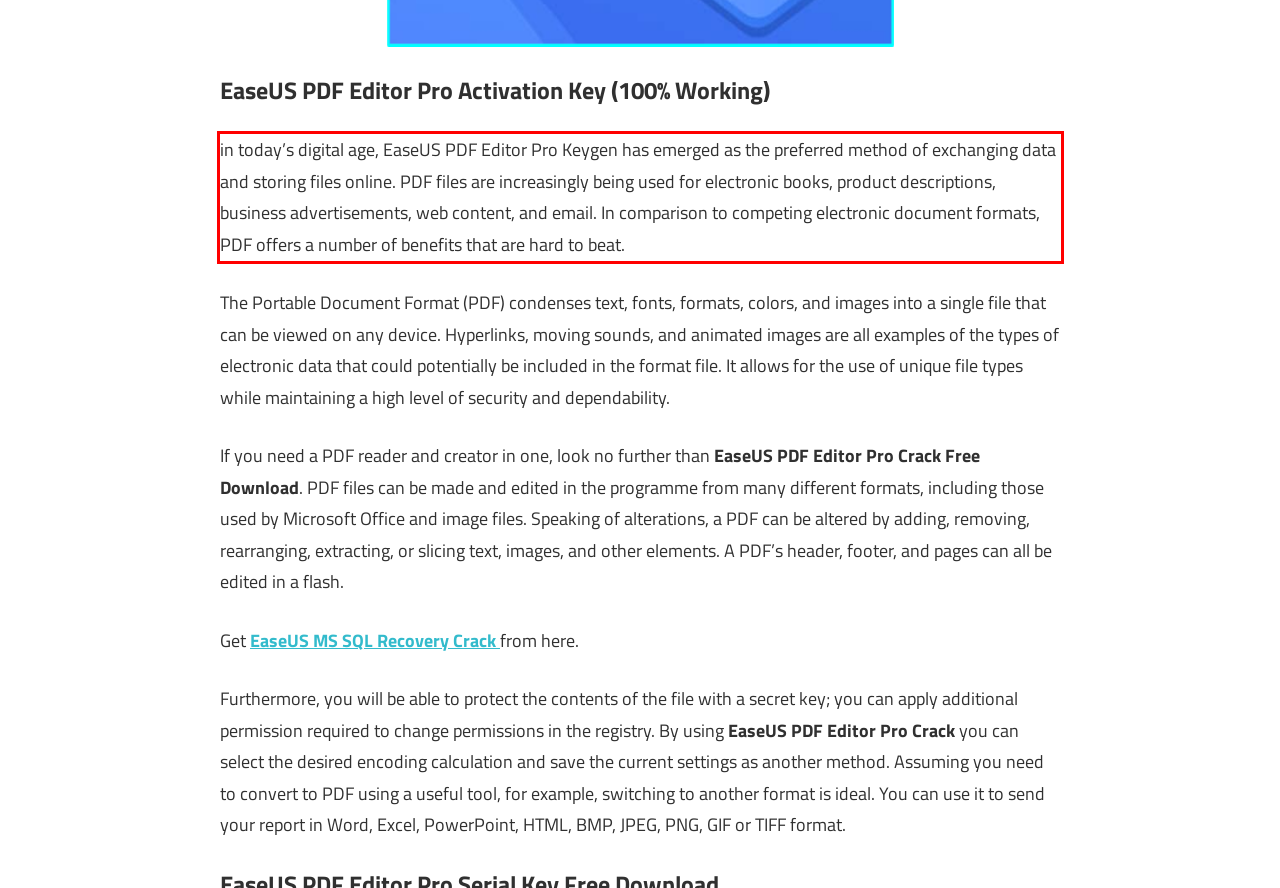There is a UI element on the webpage screenshot marked by a red bounding box. Extract and generate the text content from within this red box.

in today’s digital age, EaseUS PDF Editor Pro Keygen has emerged as the preferred method of exchanging data and storing files online. PDF files are increasingly being used for electronic books, product descriptions, business advertisements, web content, and email. In comparison to competing electronic document formats, PDF offers a number of benefits that are hard to beat.